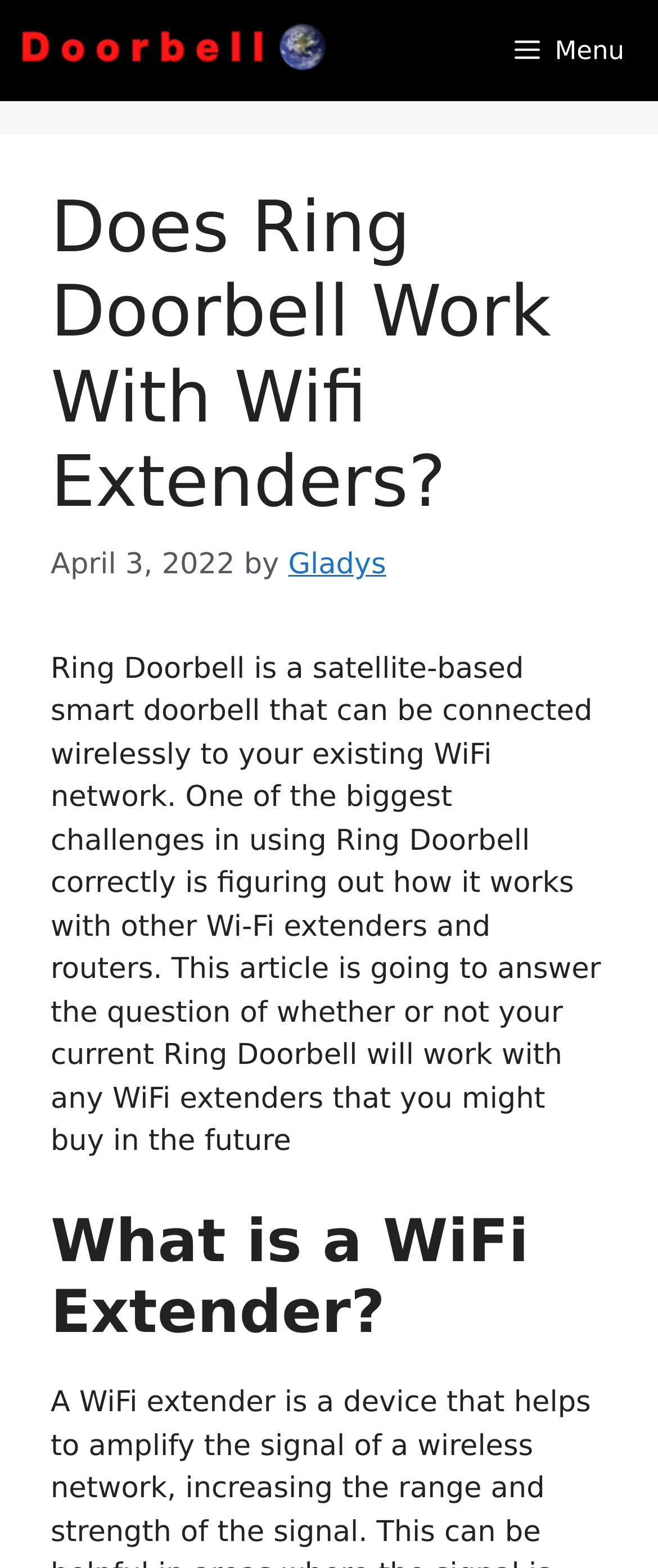What is the purpose of the article?
Please provide a comprehensive and detailed answer to the question.

I understood the purpose of the article by reading the introductory paragraph, which states that the article will answer the question of whether Ring Doorbell works with WiFi extenders.